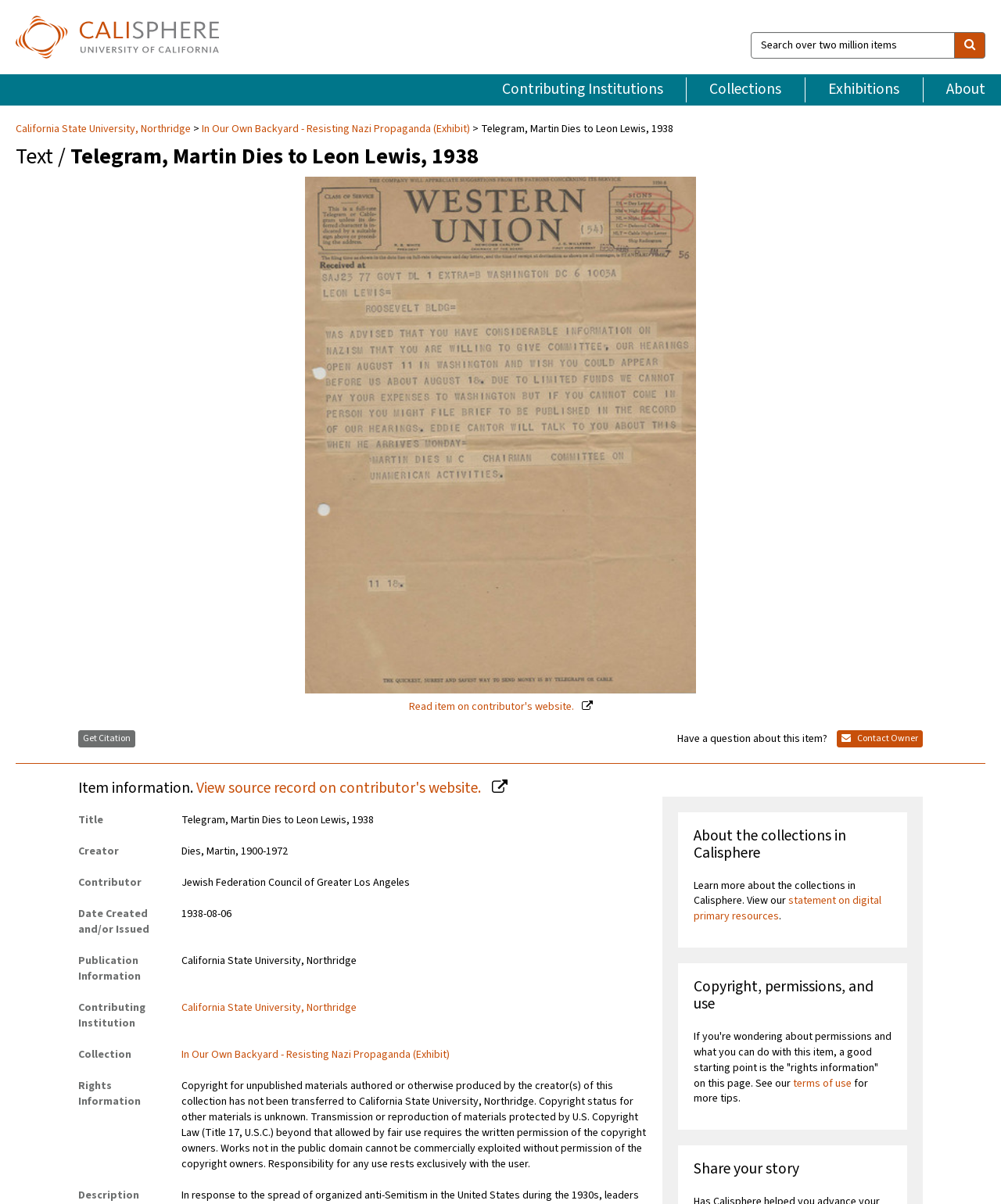Show the bounding box coordinates of the element that should be clicked to complete the task: "Read item on contributor's website".

[0.305, 0.146, 0.695, 0.593]